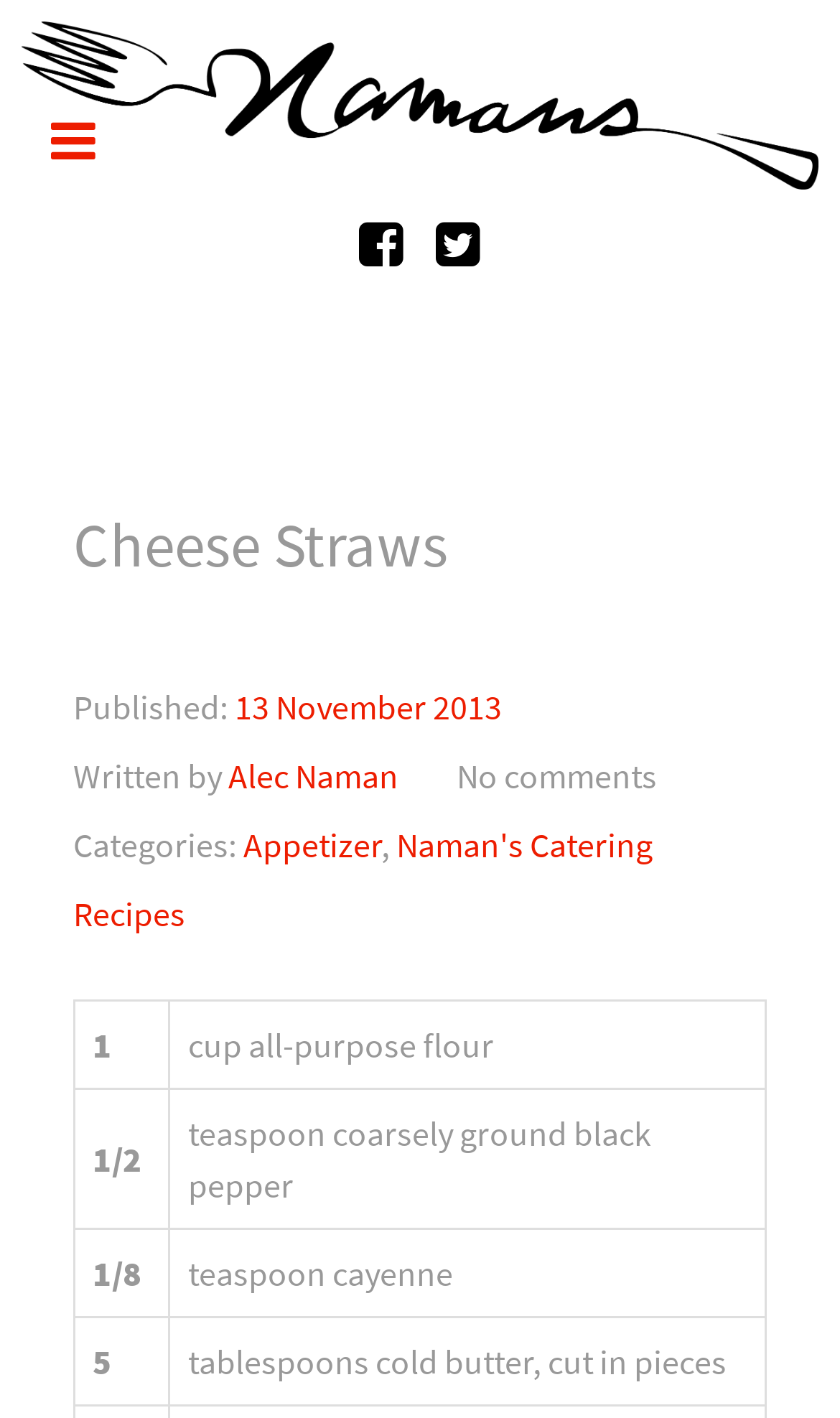What is the date of publication of this recipe?
Using the image as a reference, answer the question in detail.

The answer can be found by looking at the 'Published:' section, which mentions the date of publication as 13 November 2013.